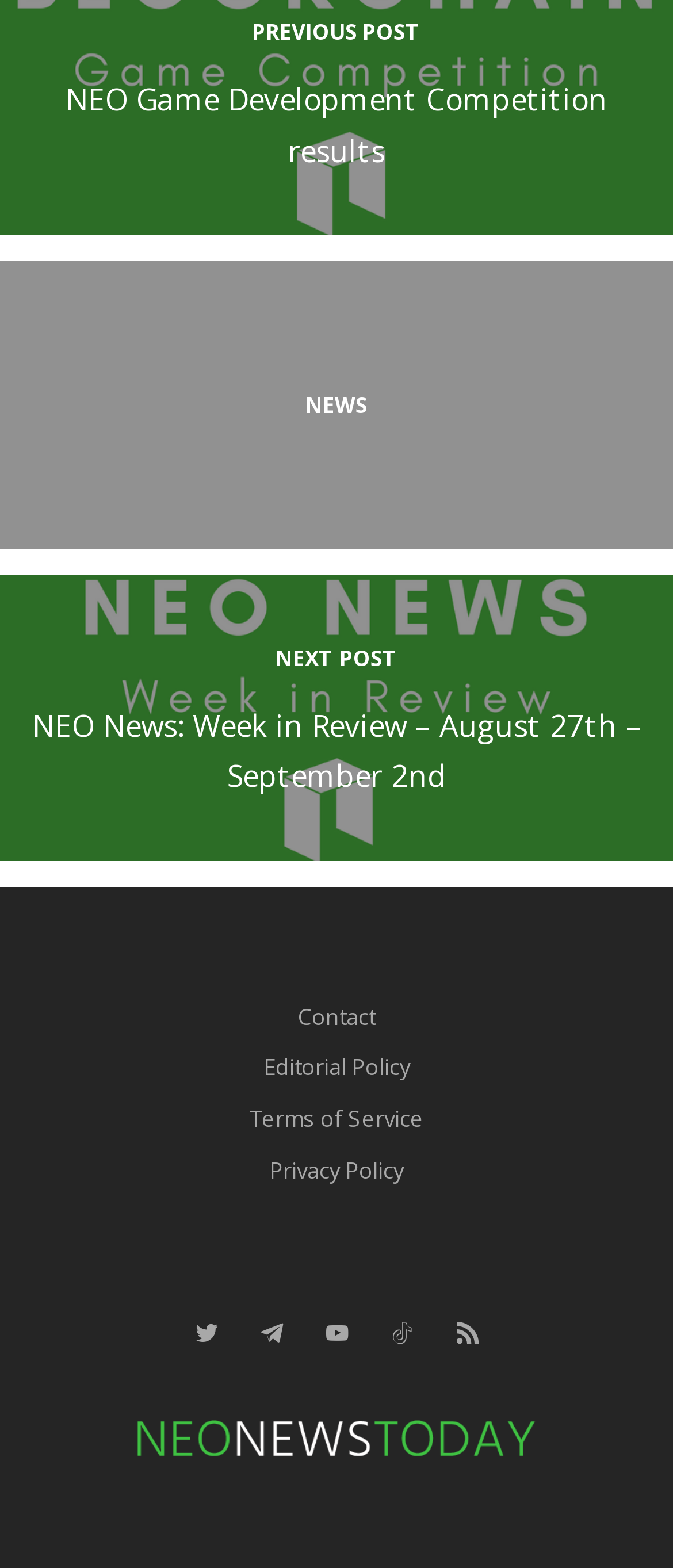Kindly determine the bounding box coordinates for the clickable area to achieve the given instruction: "view logo".

[0.204, 0.904, 0.796, 0.963]